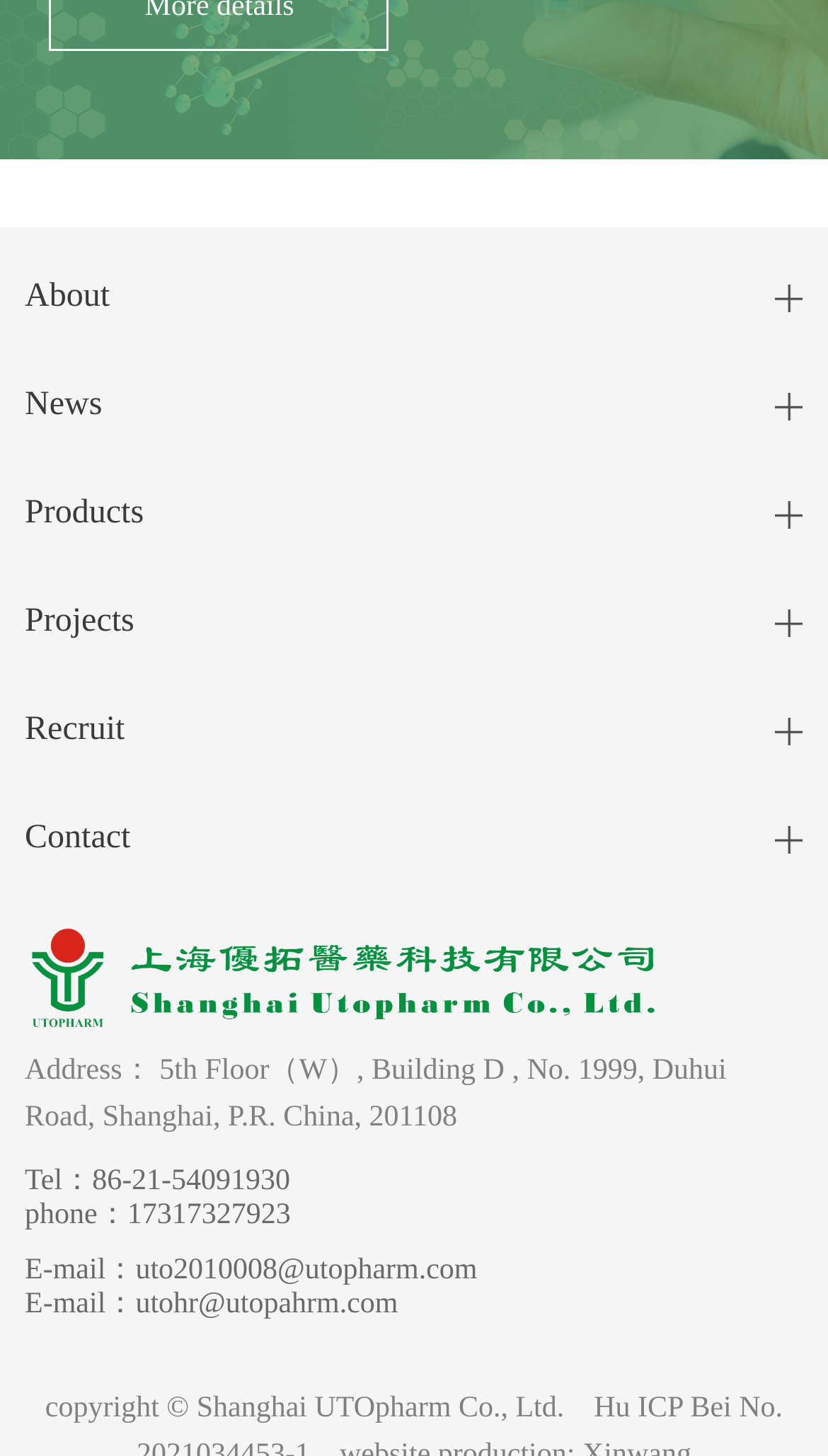Highlight the bounding box coordinates of the element that should be clicked to carry out the following instruction: "view news". The coordinates must be given as four float numbers ranging from 0 to 1, i.e., [left, top, right, bottom].

[0.03, 0.242, 0.97, 0.317]